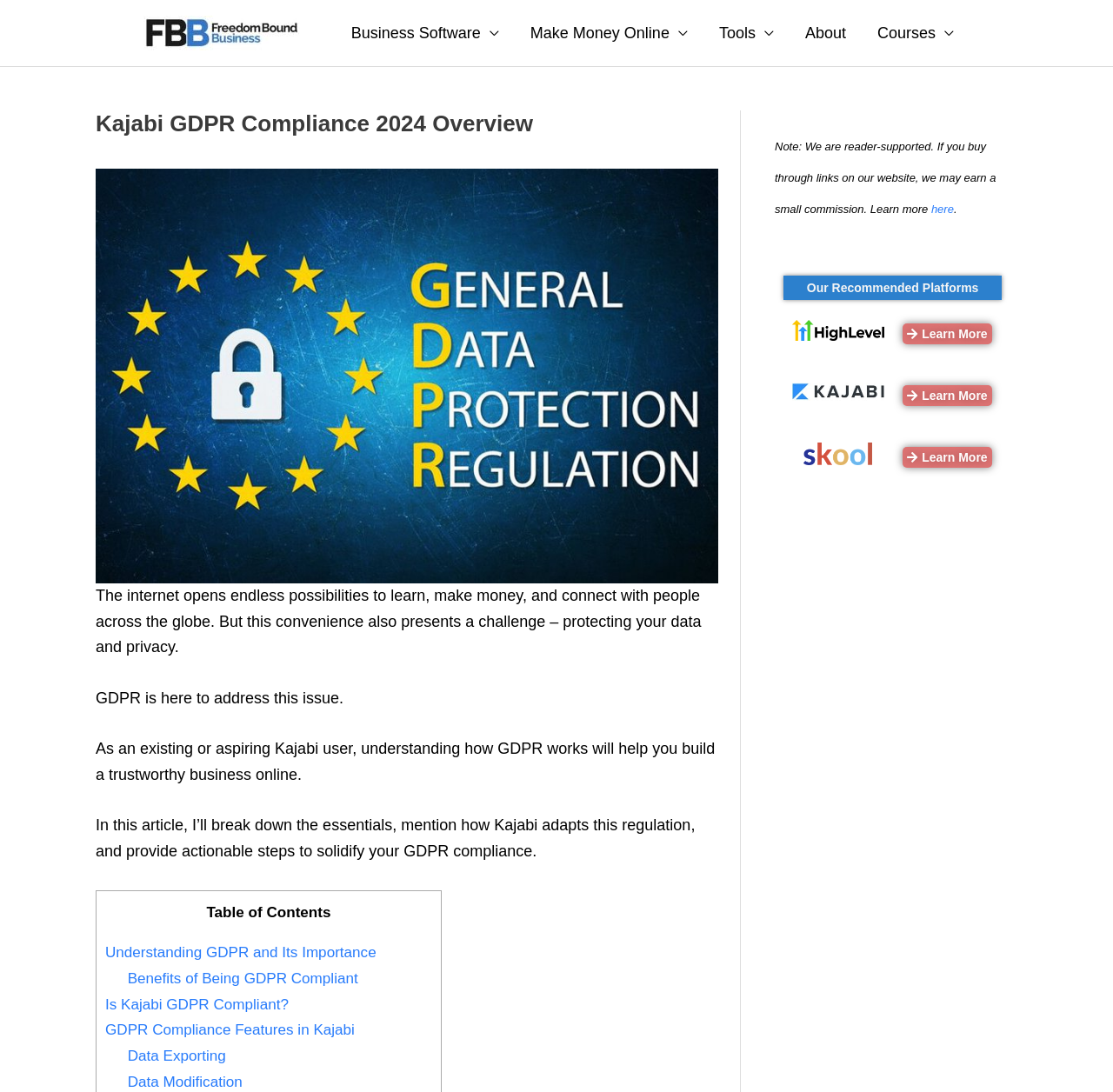Locate the bounding box coordinates of the clickable region to complete the following instruction: "Click the 'Courses' link."

[0.774, 0.0, 0.871, 0.061]